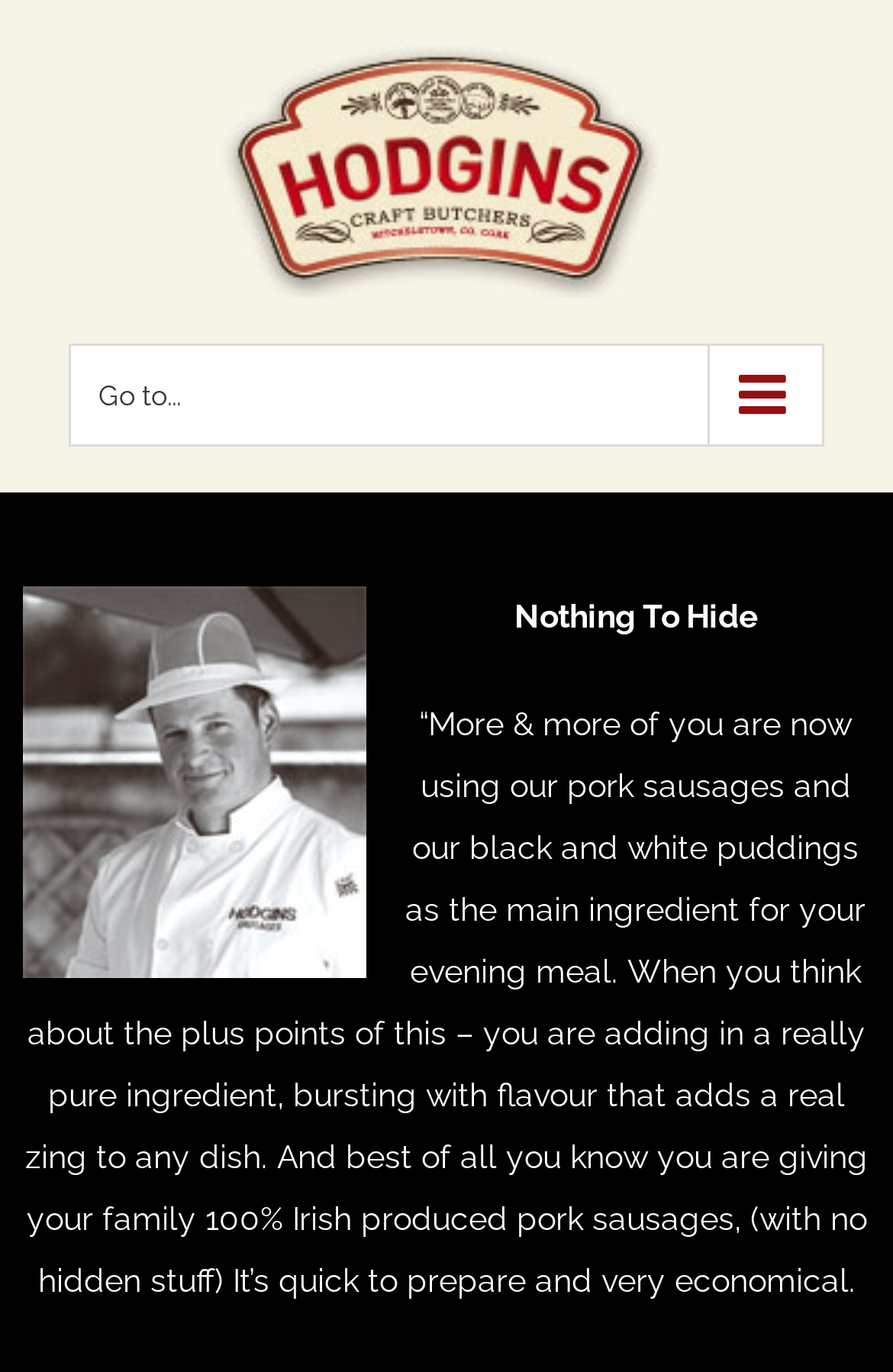Give a succinct answer to this question in a single word or phrase: 
What is the logo of the company?

Hodgins Foods Logo